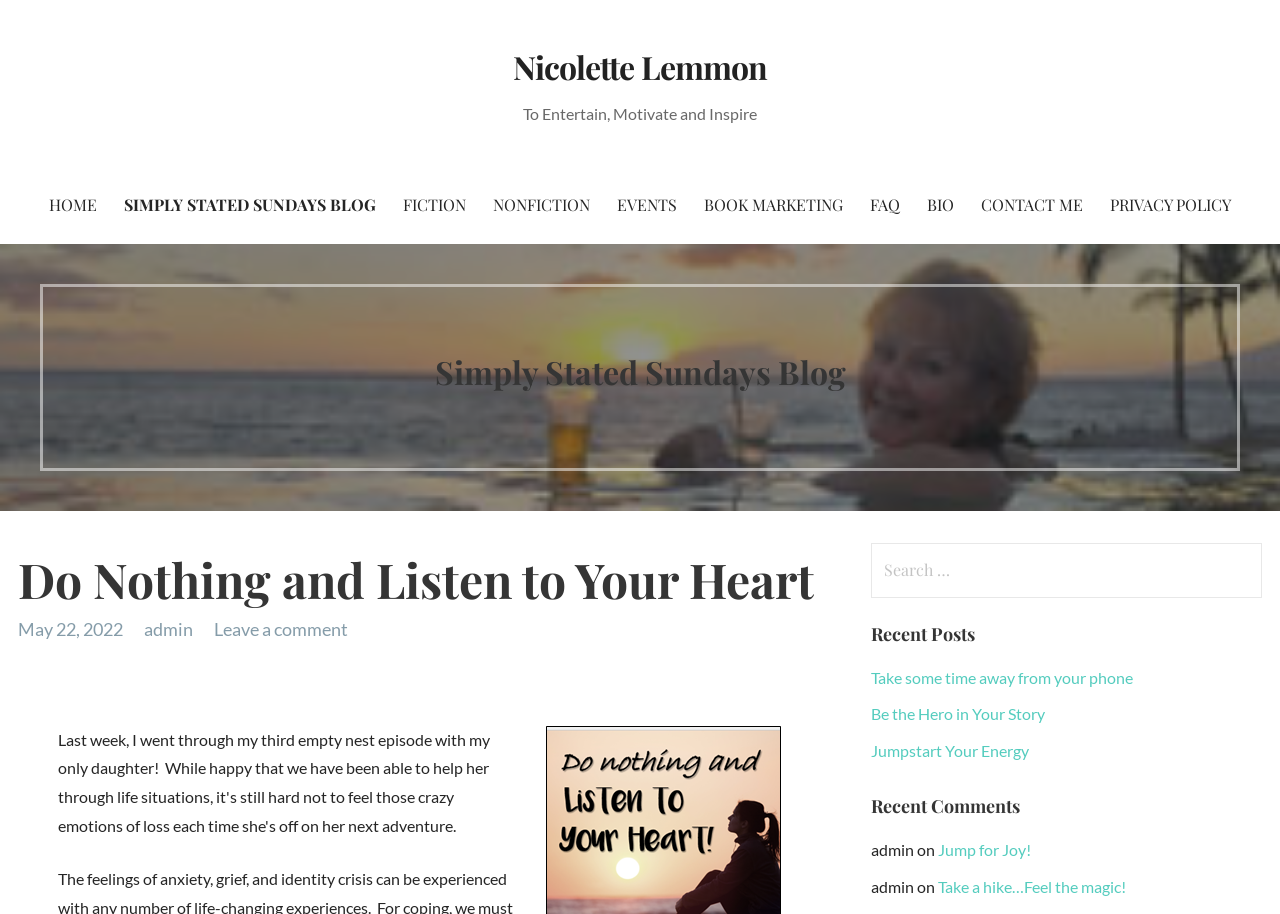Identify the bounding box coordinates of the element that should be clicked to fulfill this task: "Leave a comment on the current post". The coordinates should be provided as four float numbers between 0 and 1, i.e., [left, top, right, bottom].

[0.167, 0.676, 0.272, 0.7]